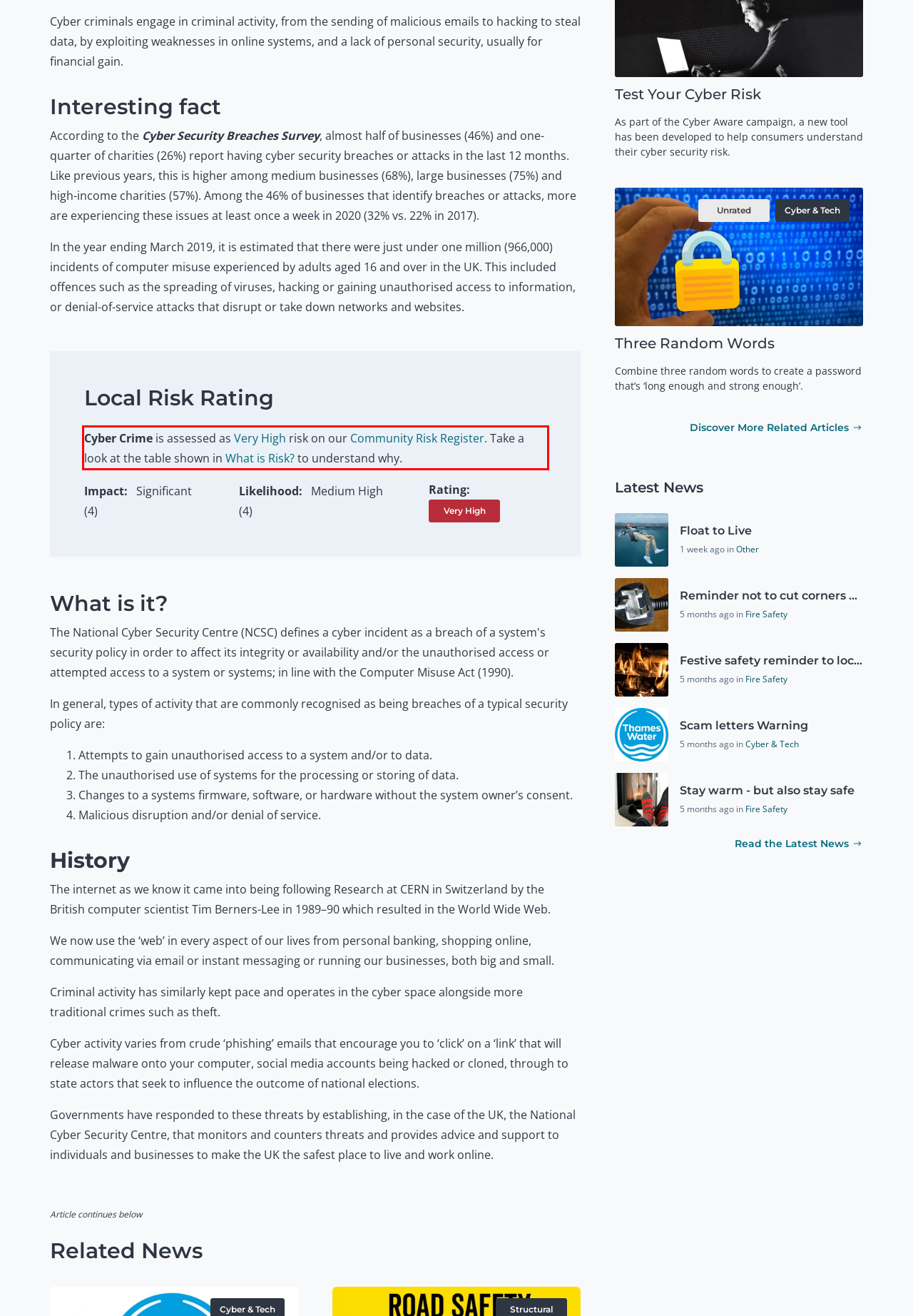Please examine the webpage screenshot containing a red bounding box and use OCR to recognize and output the text inside the red bounding box.

Cyber Crime is assessed as Very High risk on our Community Risk Register. Take a look at the table shown in What is Risk? to understand why.